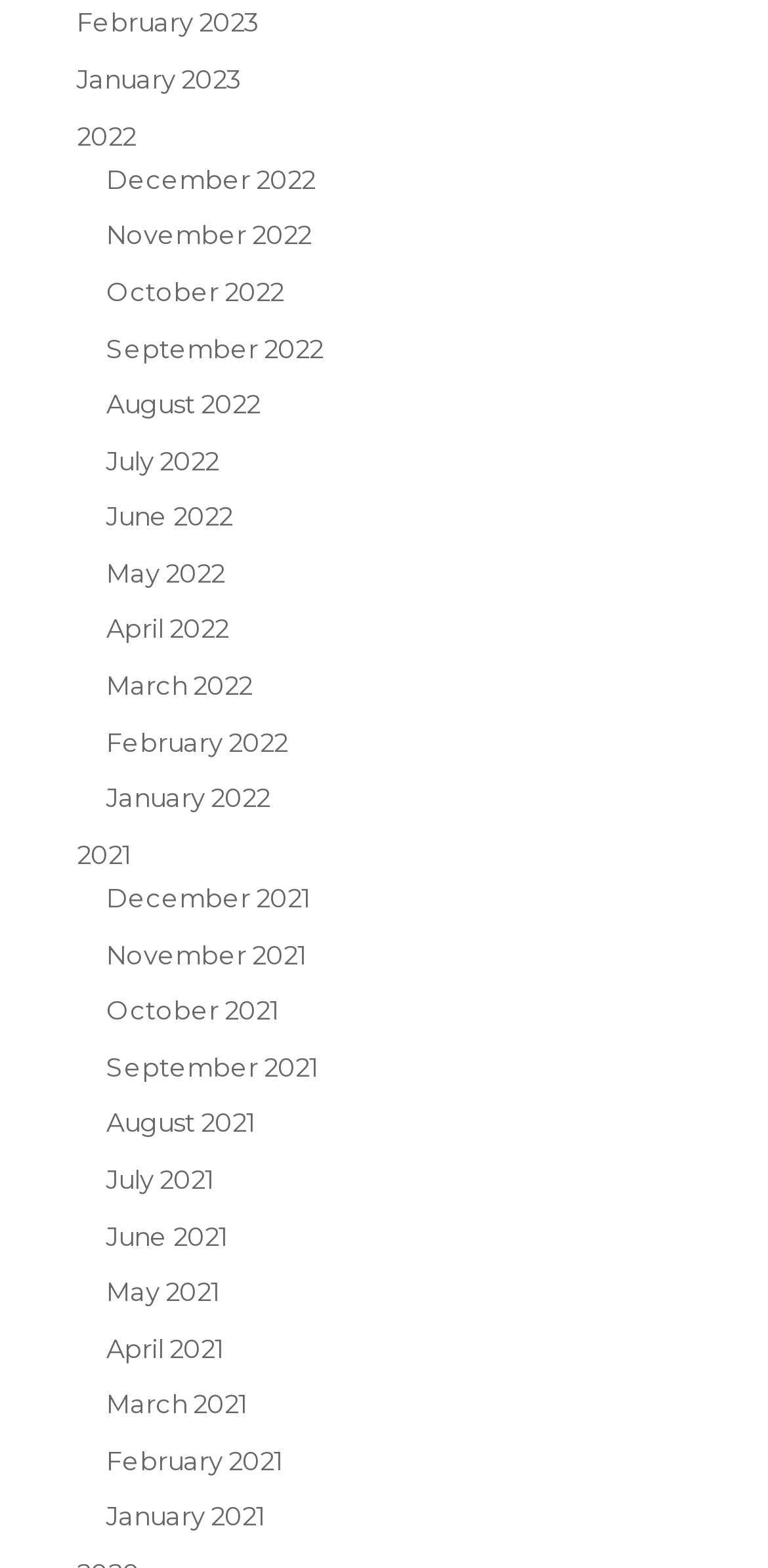Use a single word or phrase to answer the question: 
How many months are listed for 2022?

12